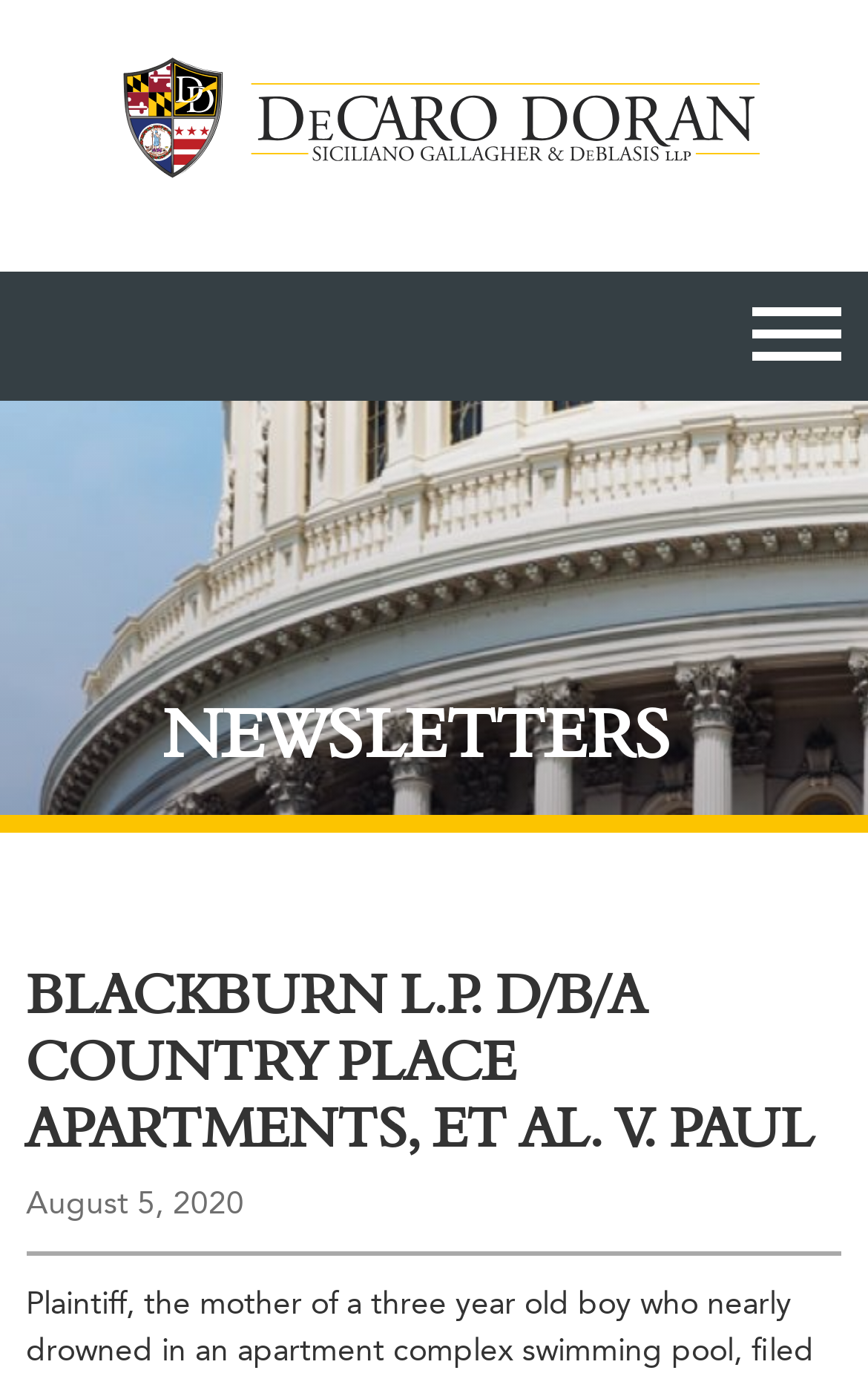What is the name of the law firm?
Answer the question in a detailed and comprehensive manner.

I found the answer by looking at the link element with the text 'Decaro, Doran, Siciliano, Gallagher & DeBlasis, LLP' which is located at the top of the page.